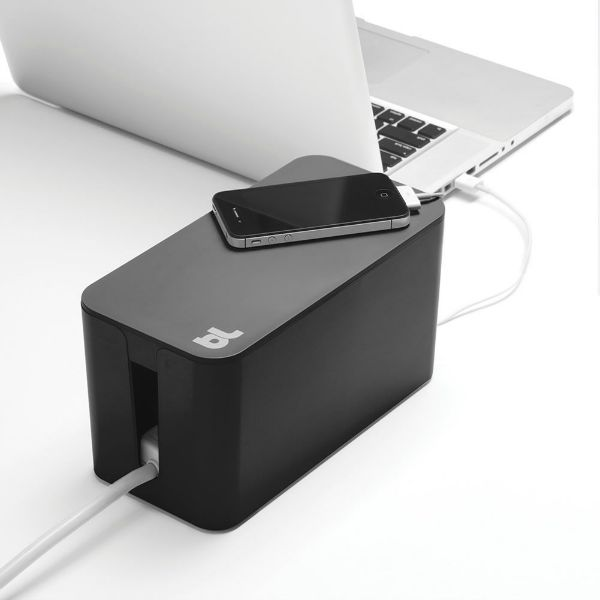Is the smartphone on the CableBox being charged? Refer to the image and provide a one-word or short phrase answer.

Yes